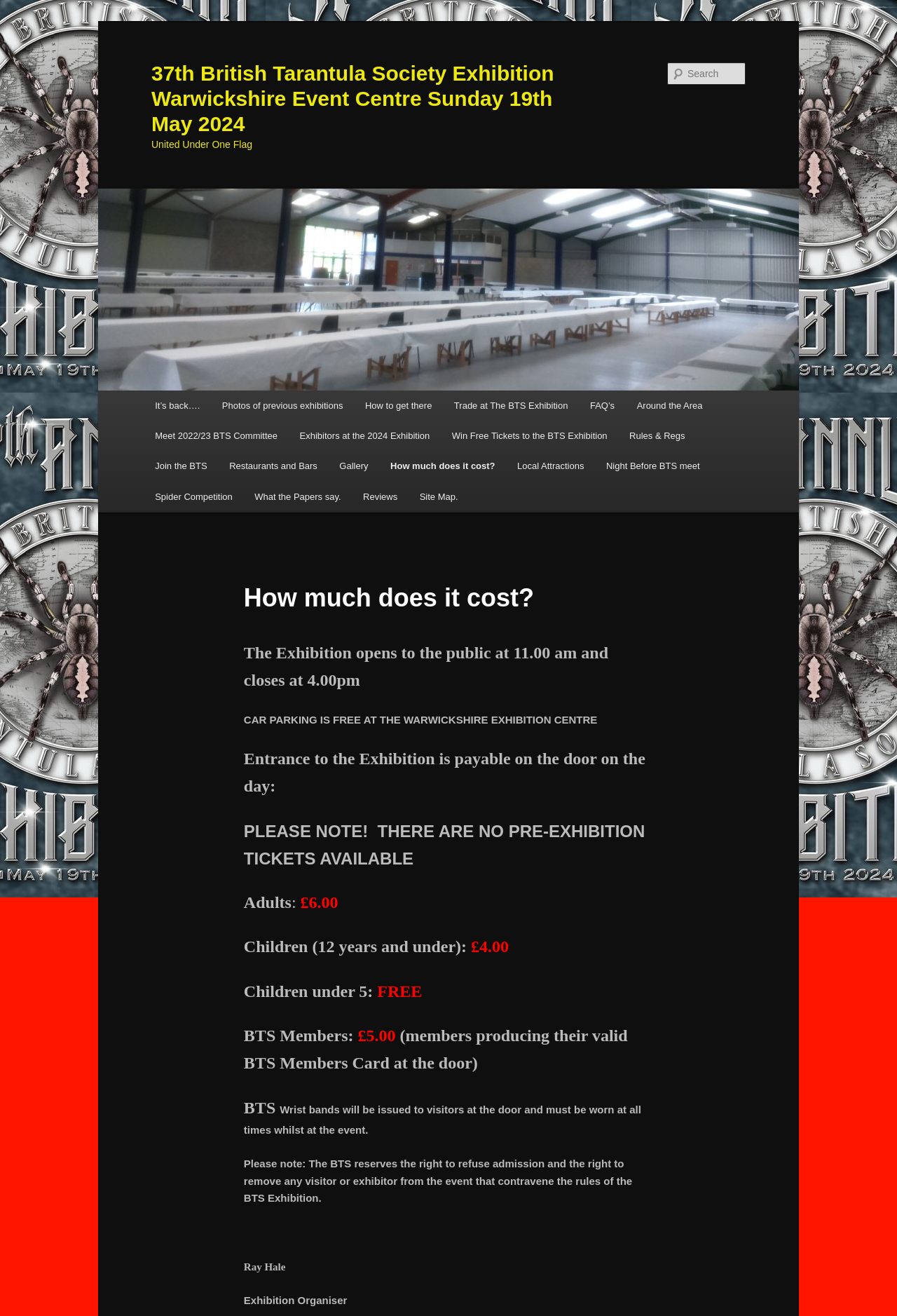Please locate the clickable area by providing the bounding box coordinates to follow this instruction: "Get window prices and product info".

None